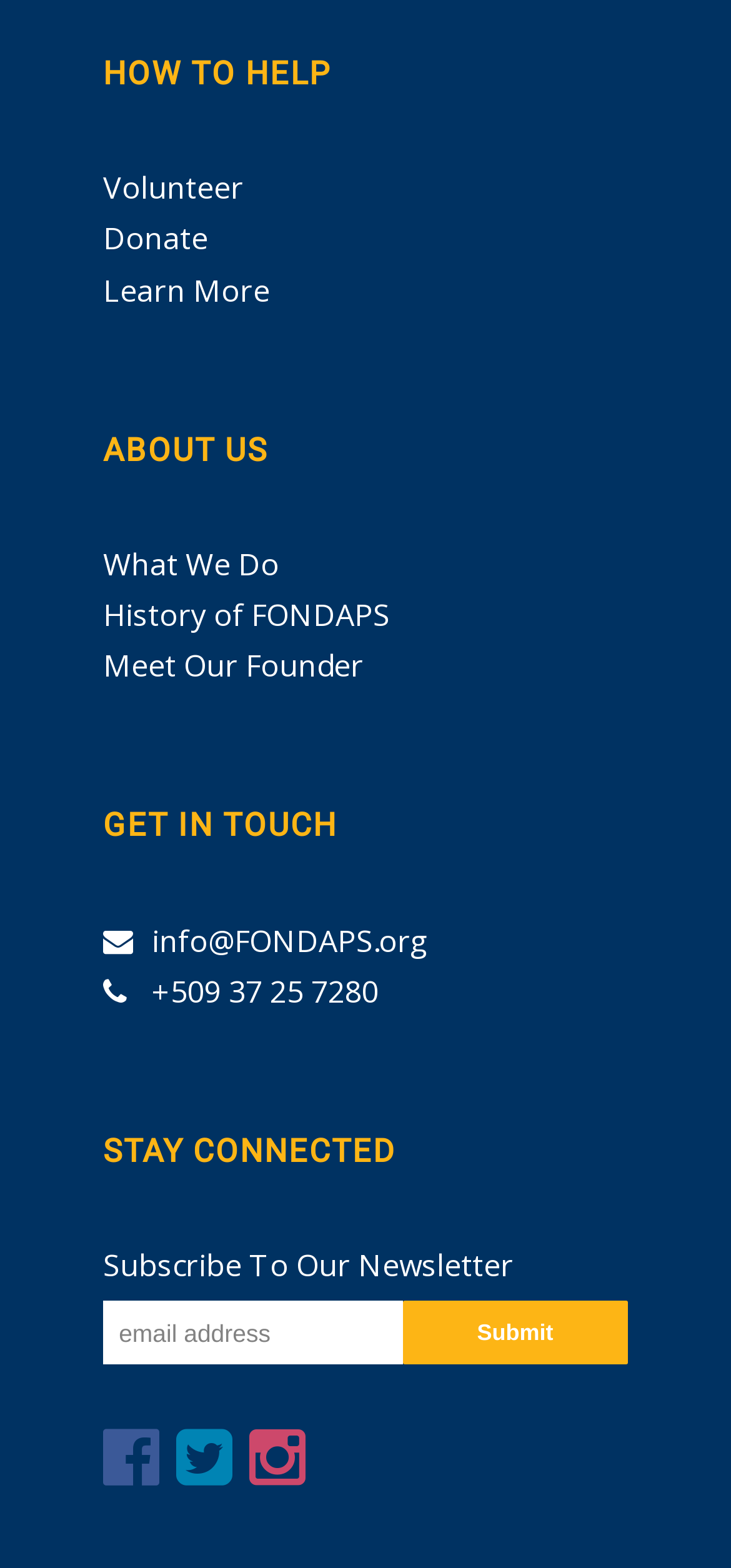What is the email address to get in touch?
Respond to the question with a well-detailed and thorough answer.

I looked for the contact information and found the email address 'info@FONDAPS.org' under the 'GET IN TOUCH' heading.